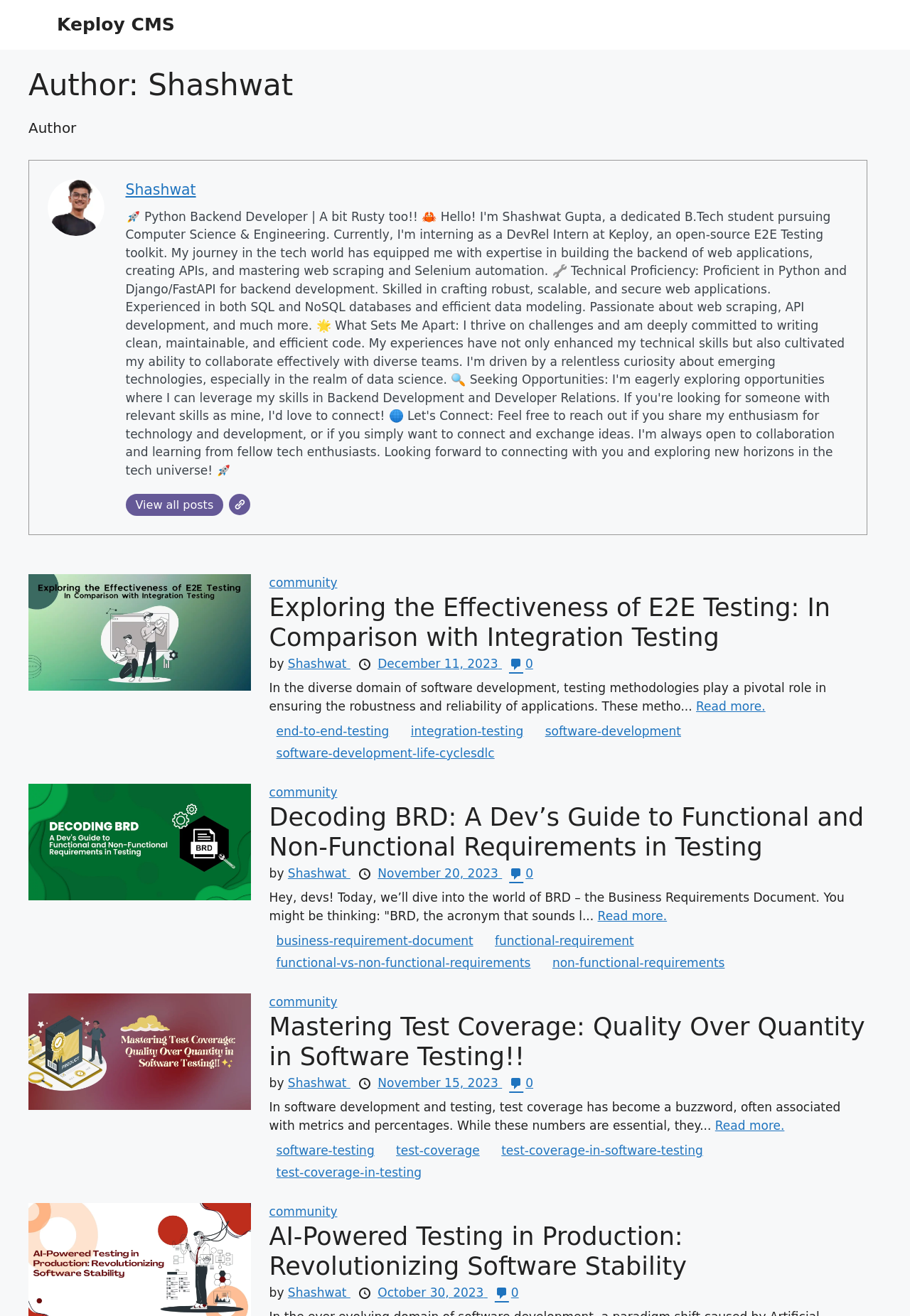Who is the author of the first article?
Answer the question in a detailed and comprehensive manner.

I looked at the first article element and found a link element with the text 'Shashwat' and a static text element with the text 'by' preceding it, indicating that Shashwat is the author of the article.